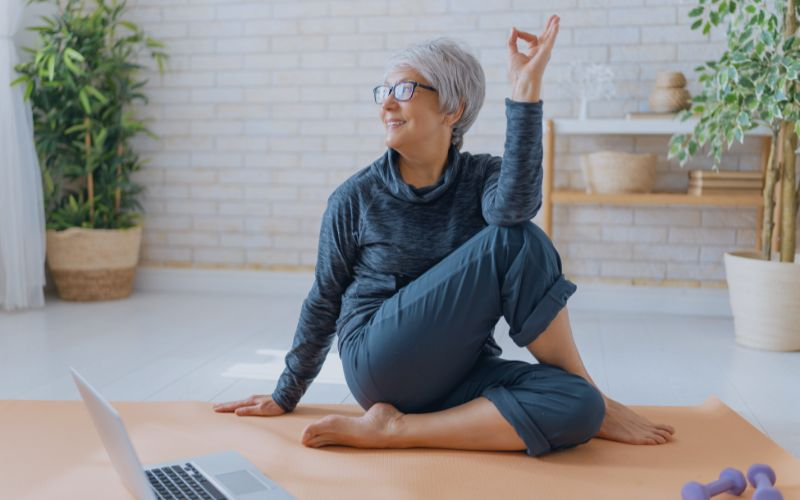What is the purpose of the laptop in front of the woman?
Refer to the image and provide a one-word or short phrase answer.

Online yoga class